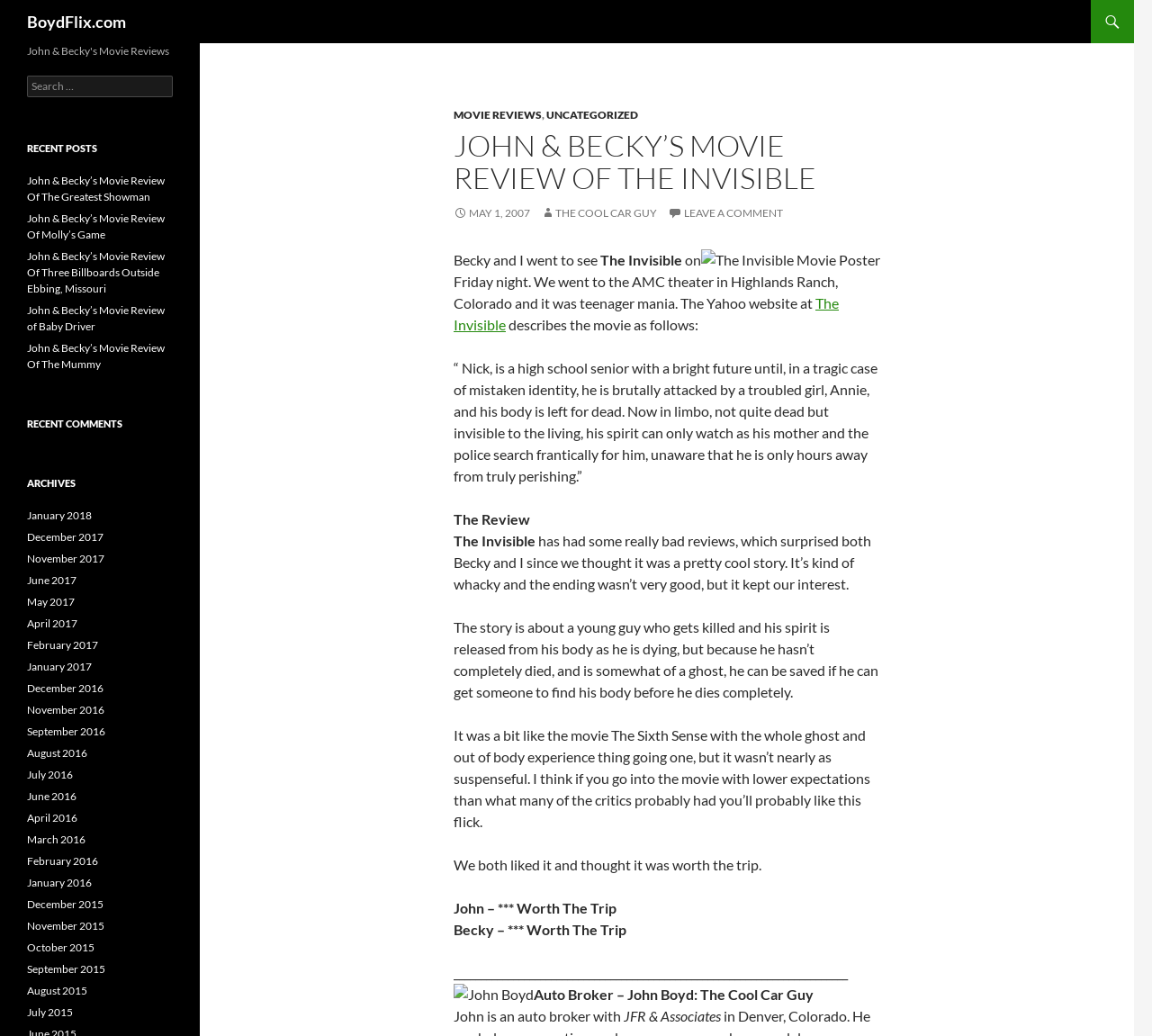How many stars did John give to the movie?
Based on the visual details in the image, please answer the question thoroughly.

I found the answer by looking at the text 'John – *** Worth The Trip' which indicates that John gave the movie three stars.